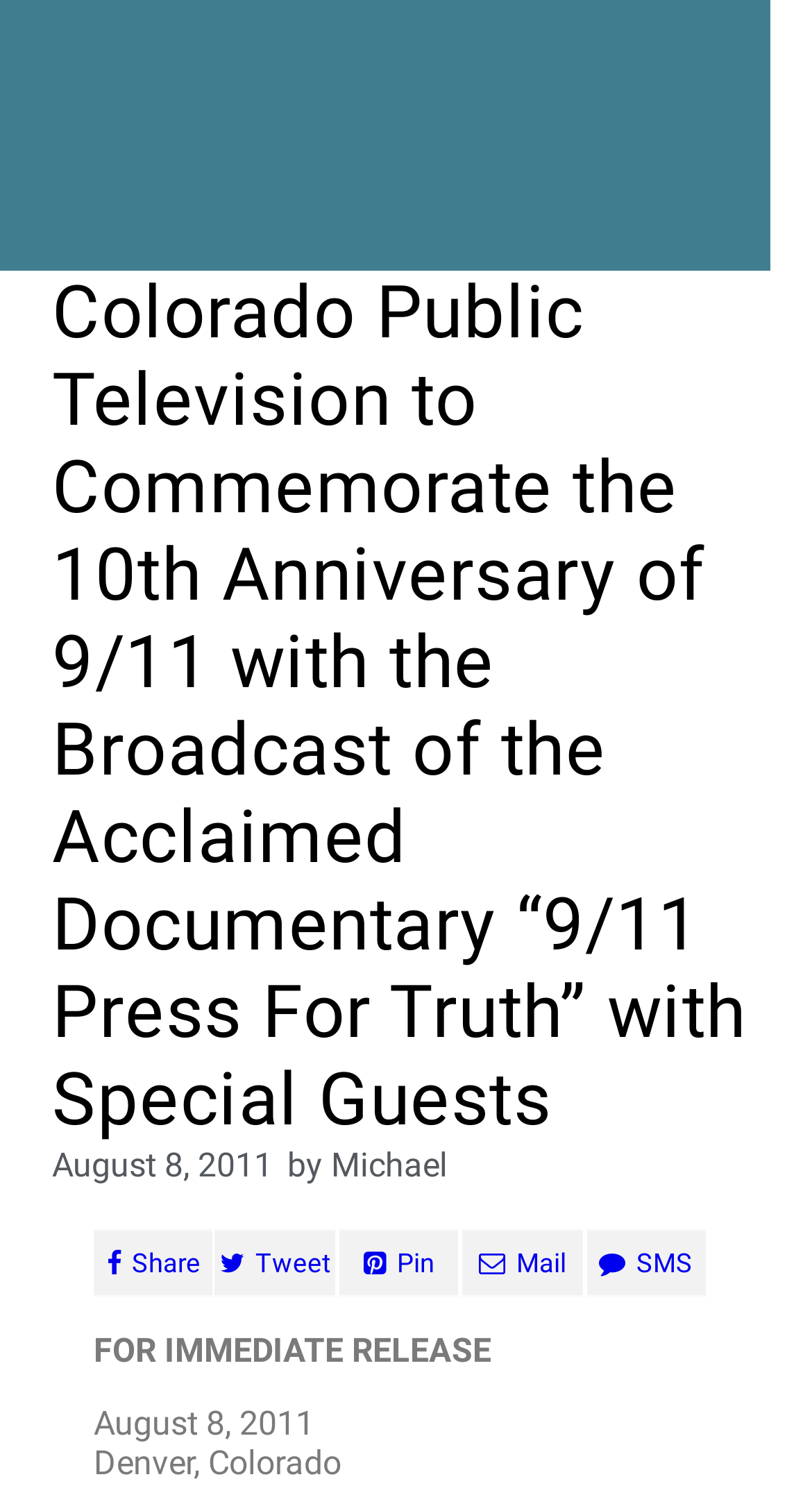Use the details in the image to answer the question thoroughly: 
What is the date of the press release?

The date of the press release can be found in the text 'August 8, 2011' which appears twice on the webpage, once as a link and once as a static text.